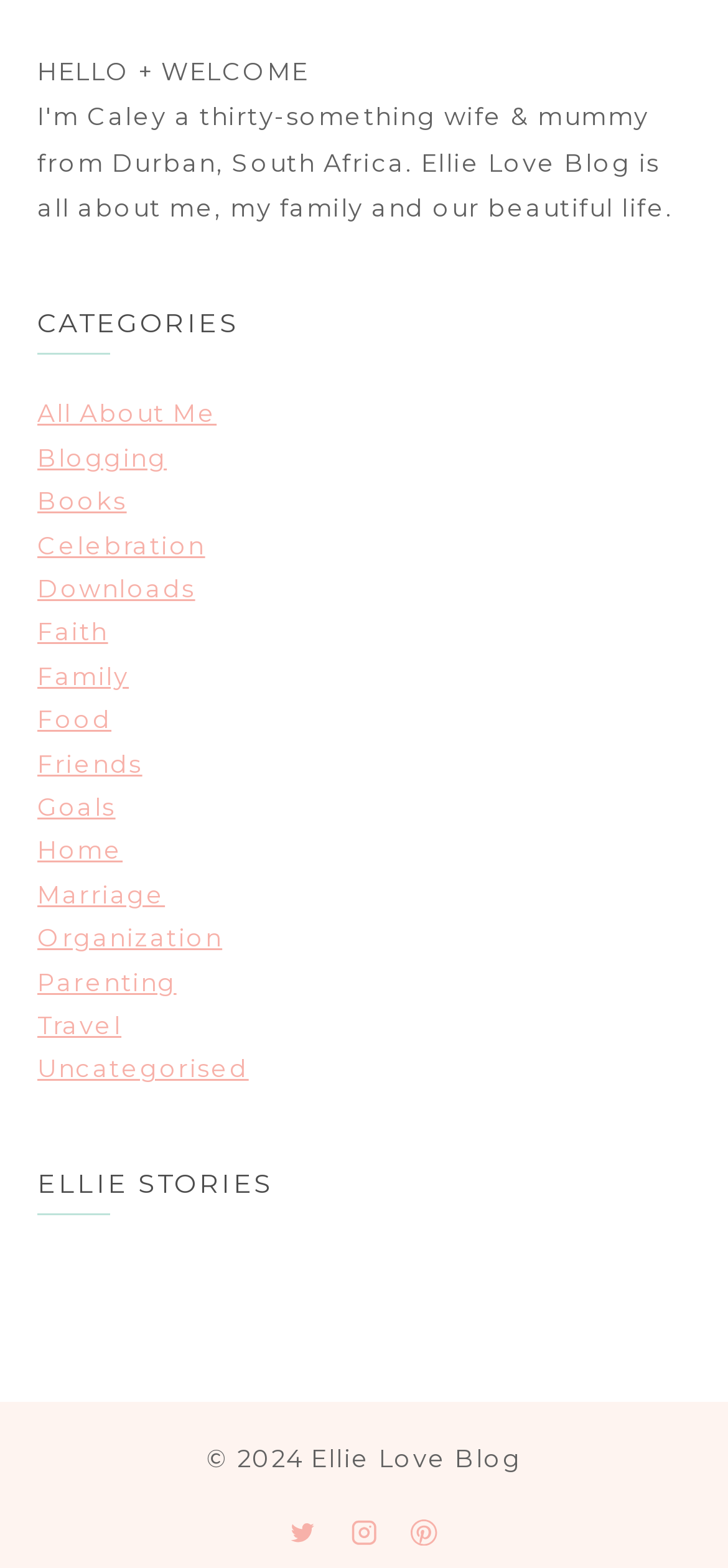What is the second section heading?
Please answer using one word or phrase, based on the screenshot.

ELLIE STORIES